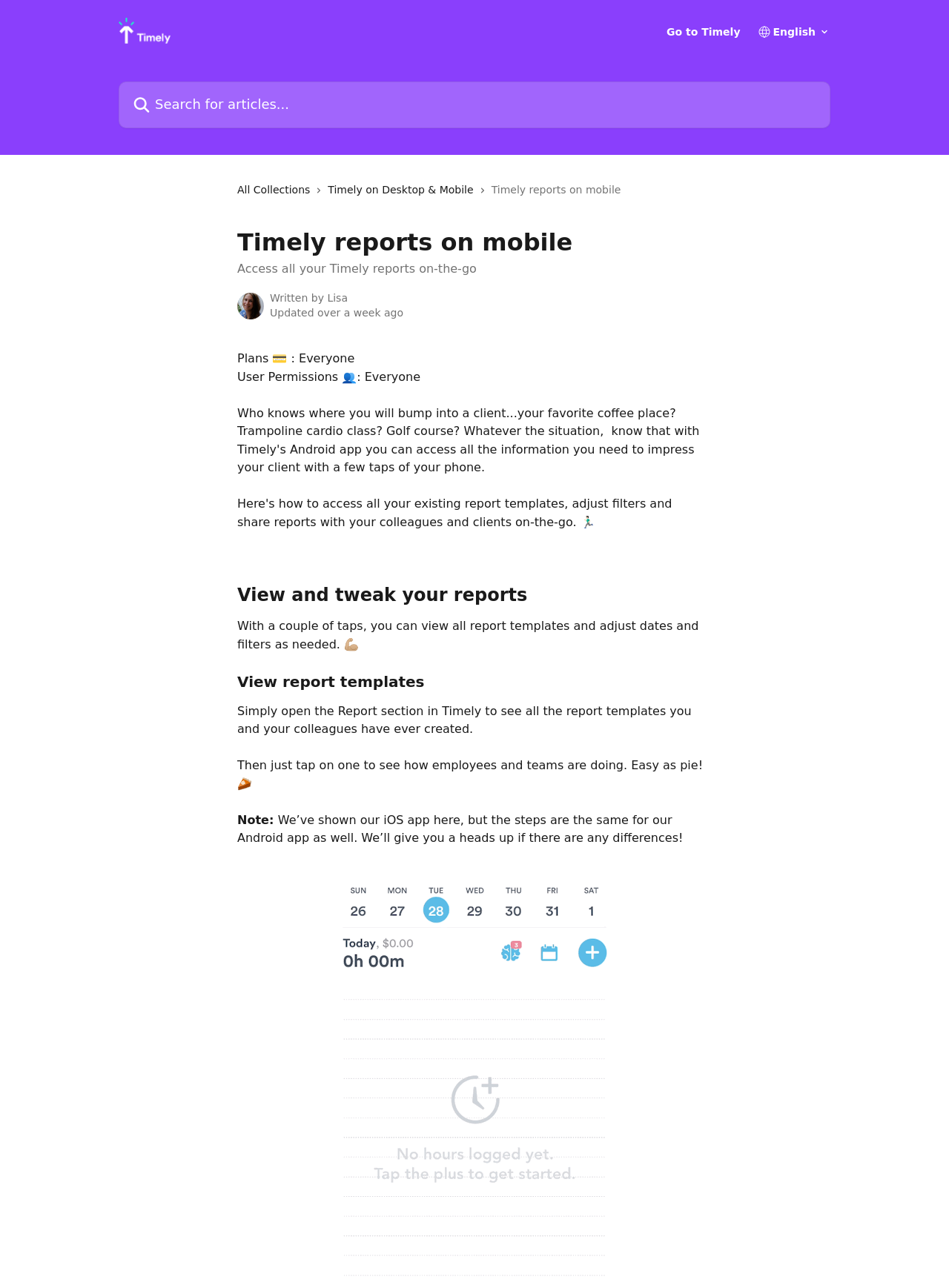What is the purpose of the report section in Timely?
Refer to the image and provide a thorough answer to the question.

The purpose of the report section in Timely can be found in the middle of the webpage, where it says 'View and tweak your reports' in a heading format, indicating that users can view and adjust their reports in this section.